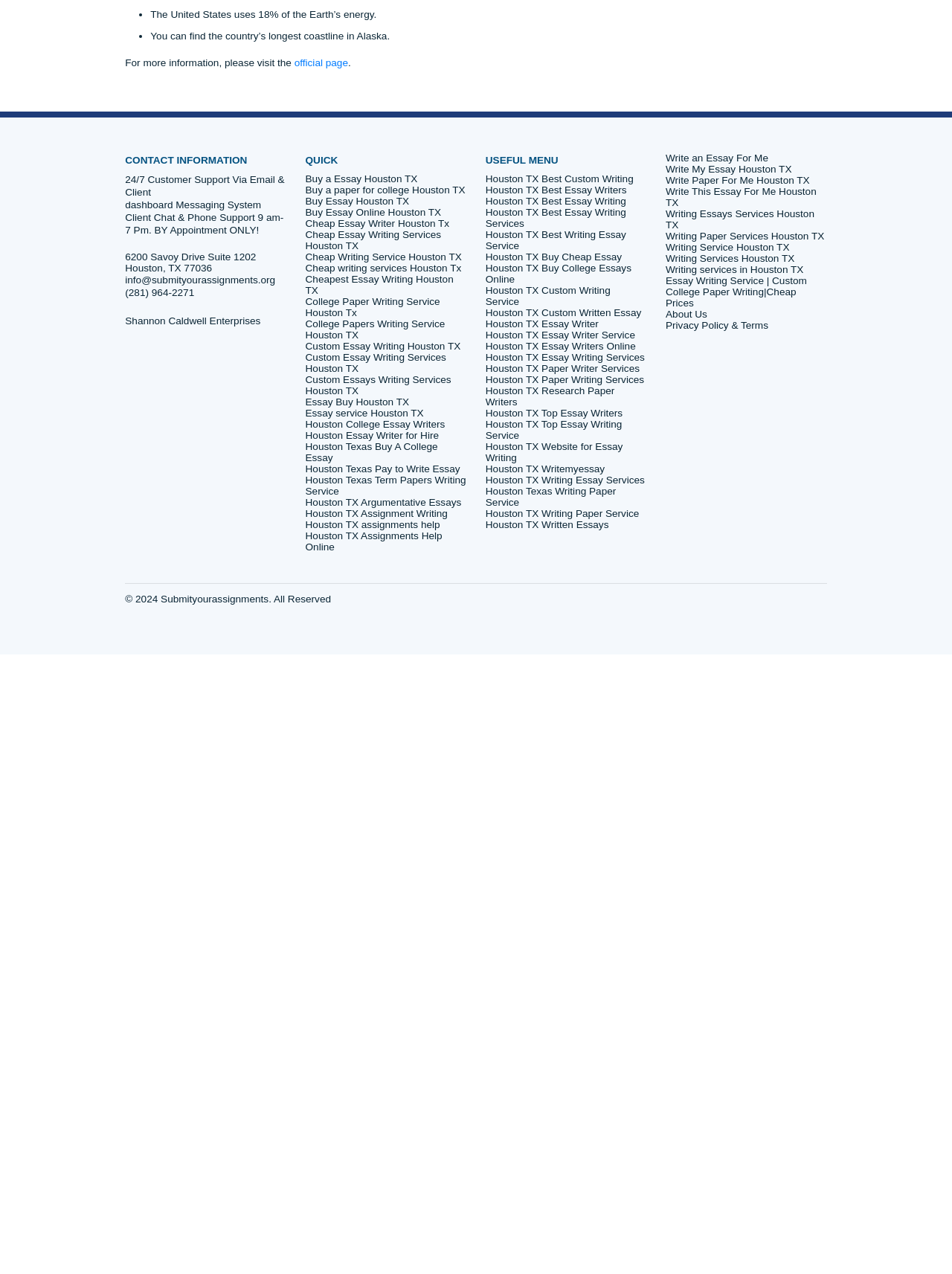Respond to the question below with a single word or phrase: What is the name of the company behind Submit Your Assignments?

Shannon Caldwell Enterprises